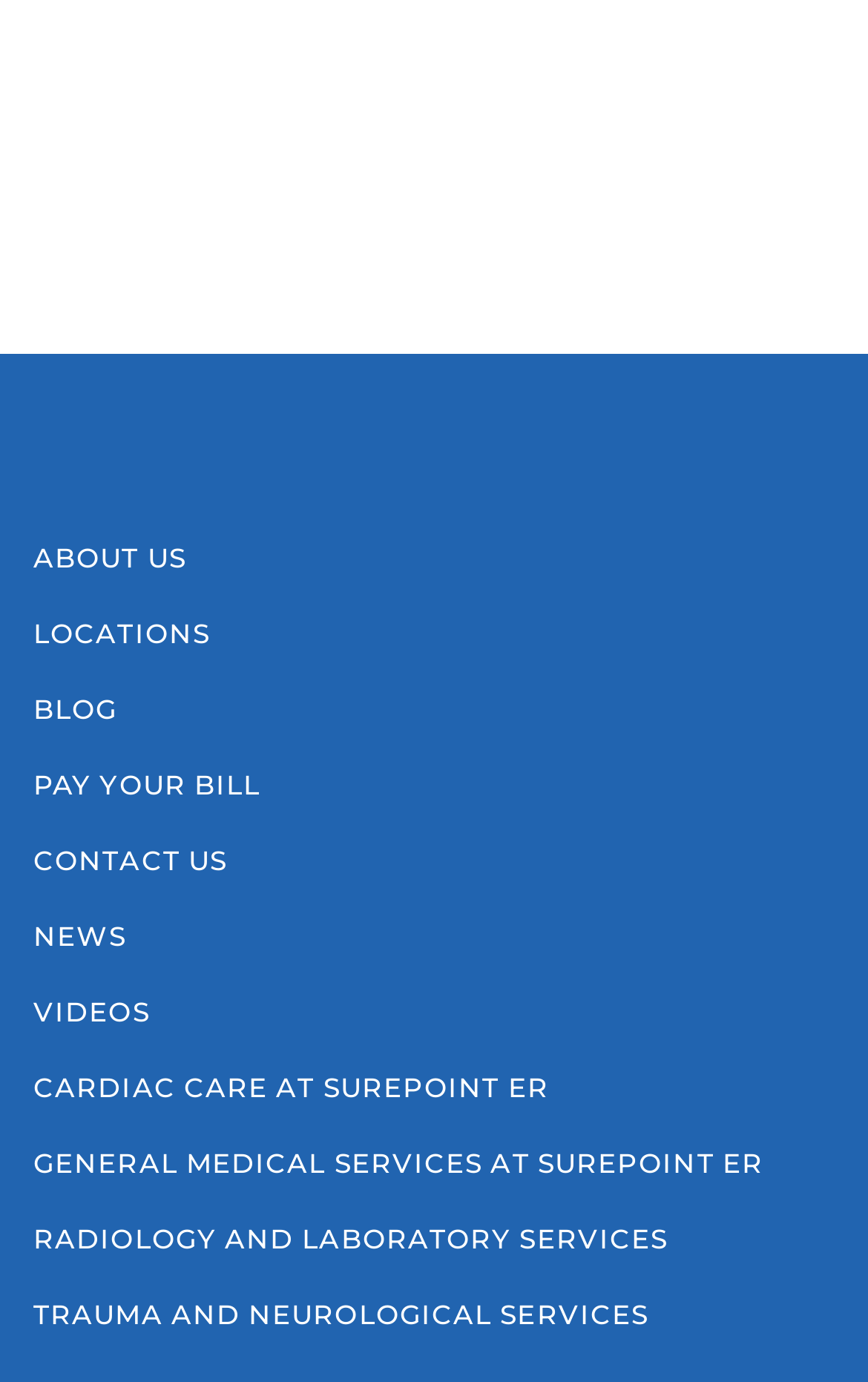Please identify the bounding box coordinates of the area that needs to be clicked to fulfill the following instruction: "read about CARDIAC CARE AT SUREPOINT ER."

[0.038, 0.775, 0.632, 0.799]